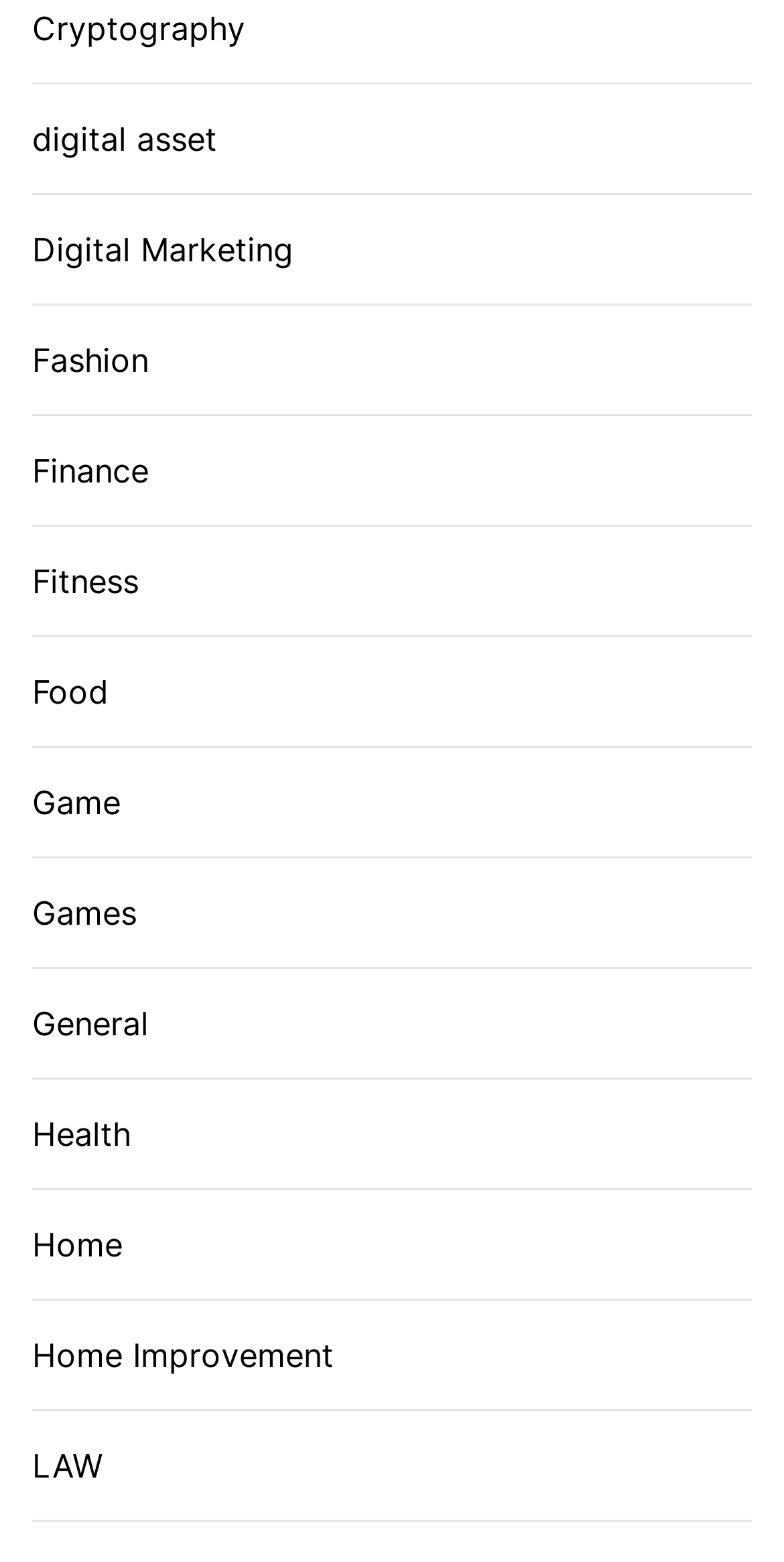Use a single word or phrase to respond to the question:
How many categories are listed on the webpage?

15